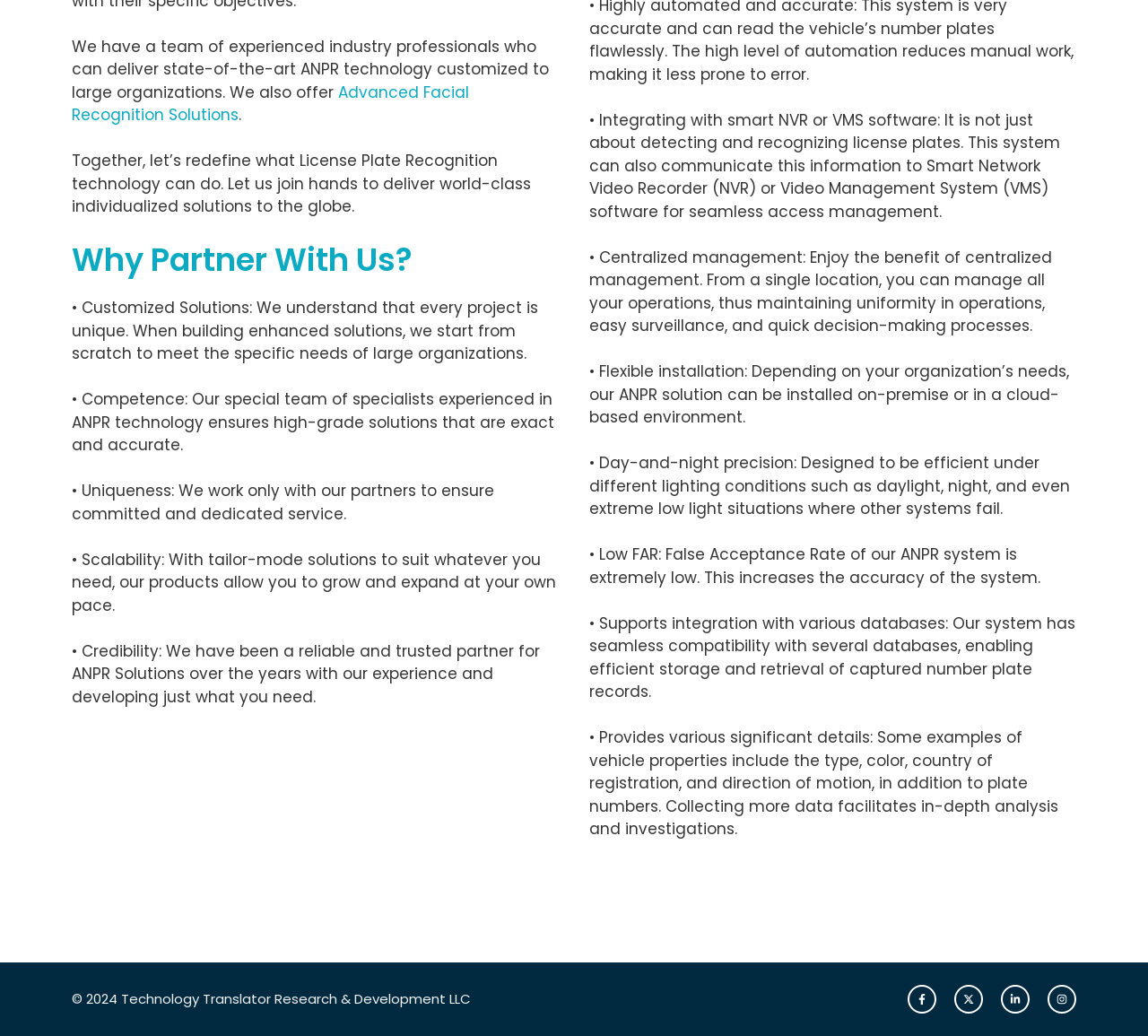What type of solutions does the company offer?
Provide a fully detailed and comprehensive answer to the question.

The company offers customized solutions that are tailored to meet the specific needs of large organizations, as stated in the webpage.